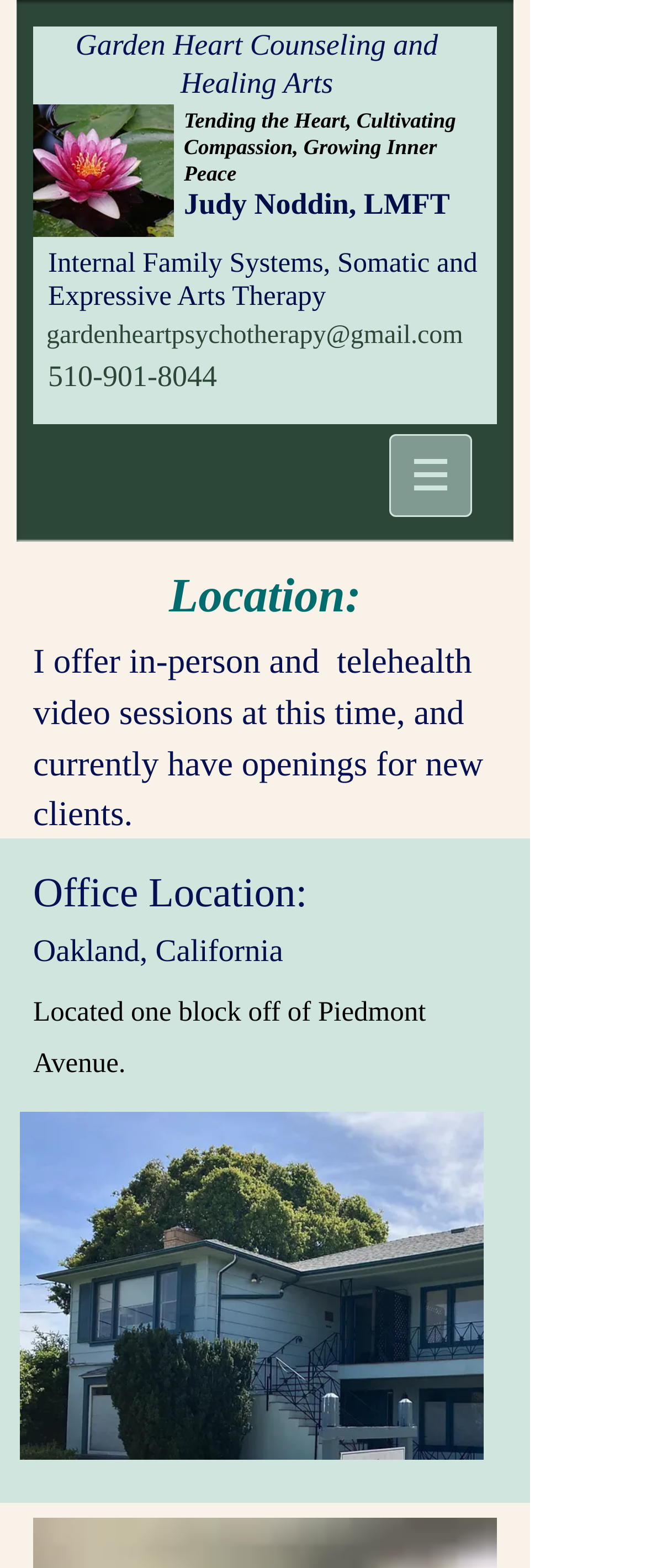What is the name of the therapist?
Provide a short answer using one word or a brief phrase based on the image.

Judy Noddin, LMFT